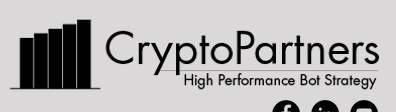Could you please study the image and provide a detailed answer to the question:
What is the purpose of the social media icons?

The social media icons, including Facebook, LinkedIn, and YouTube, are incorporated into the image to allow users to connect with CryptoPartners across various platforms, enhancing their community engagement and outreach in the cryptocurrency trading landscape.